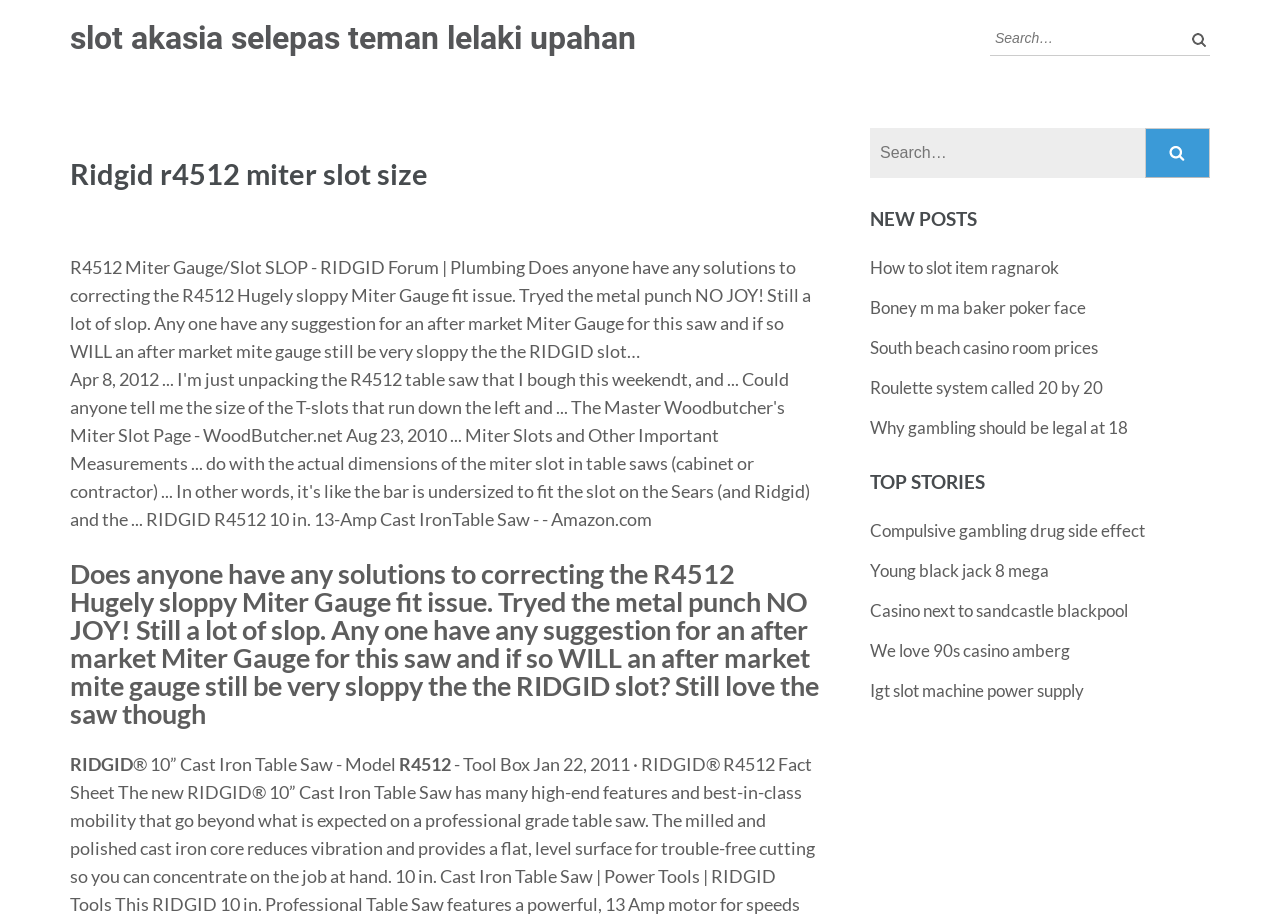Locate the bounding box coordinates of the segment that needs to be clicked to meet this instruction: "Read the blog".

None